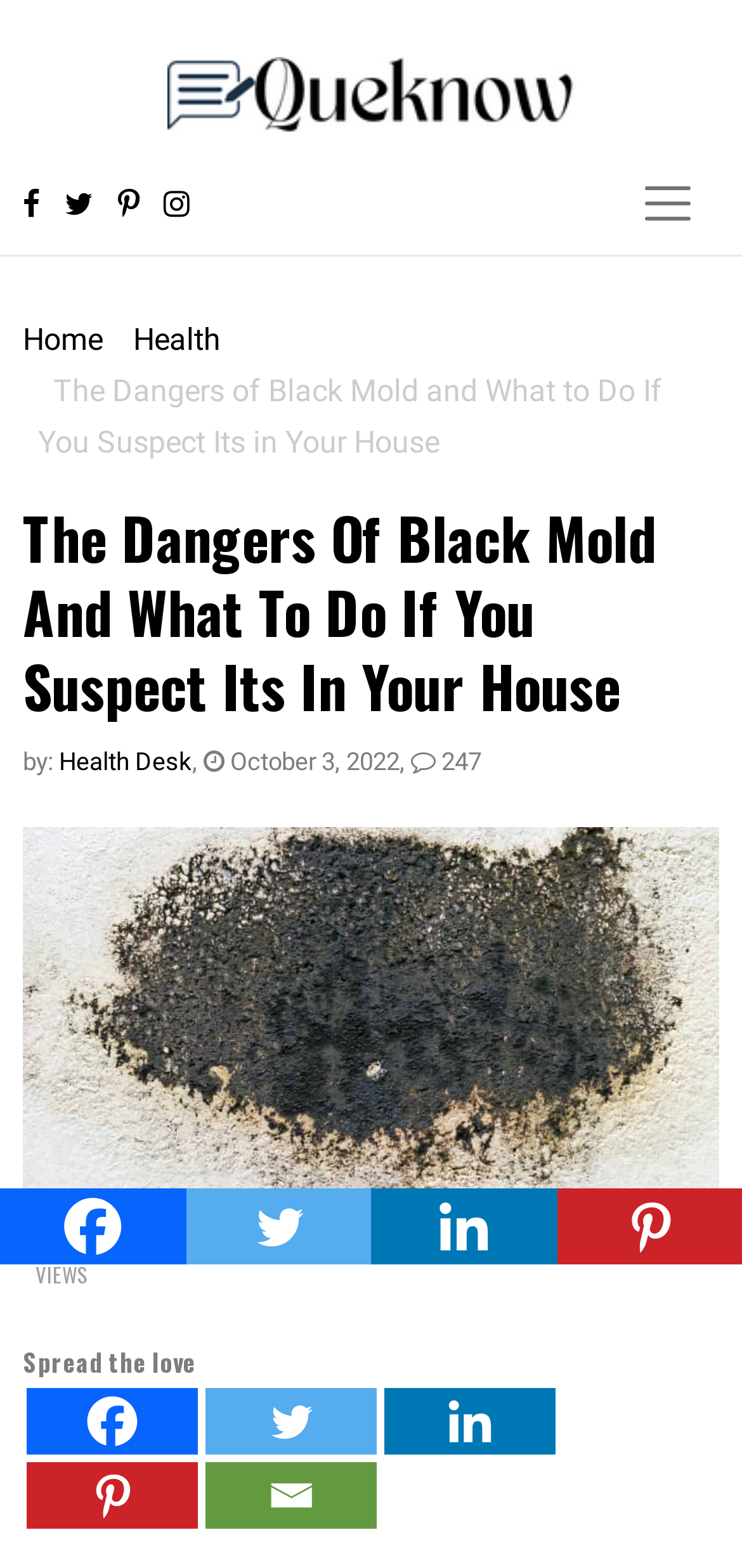Please identify the bounding box coordinates of the element I need to click to follow this instruction: "Click the Queknow Logo".

[0.224, 0.046, 0.776, 0.07]